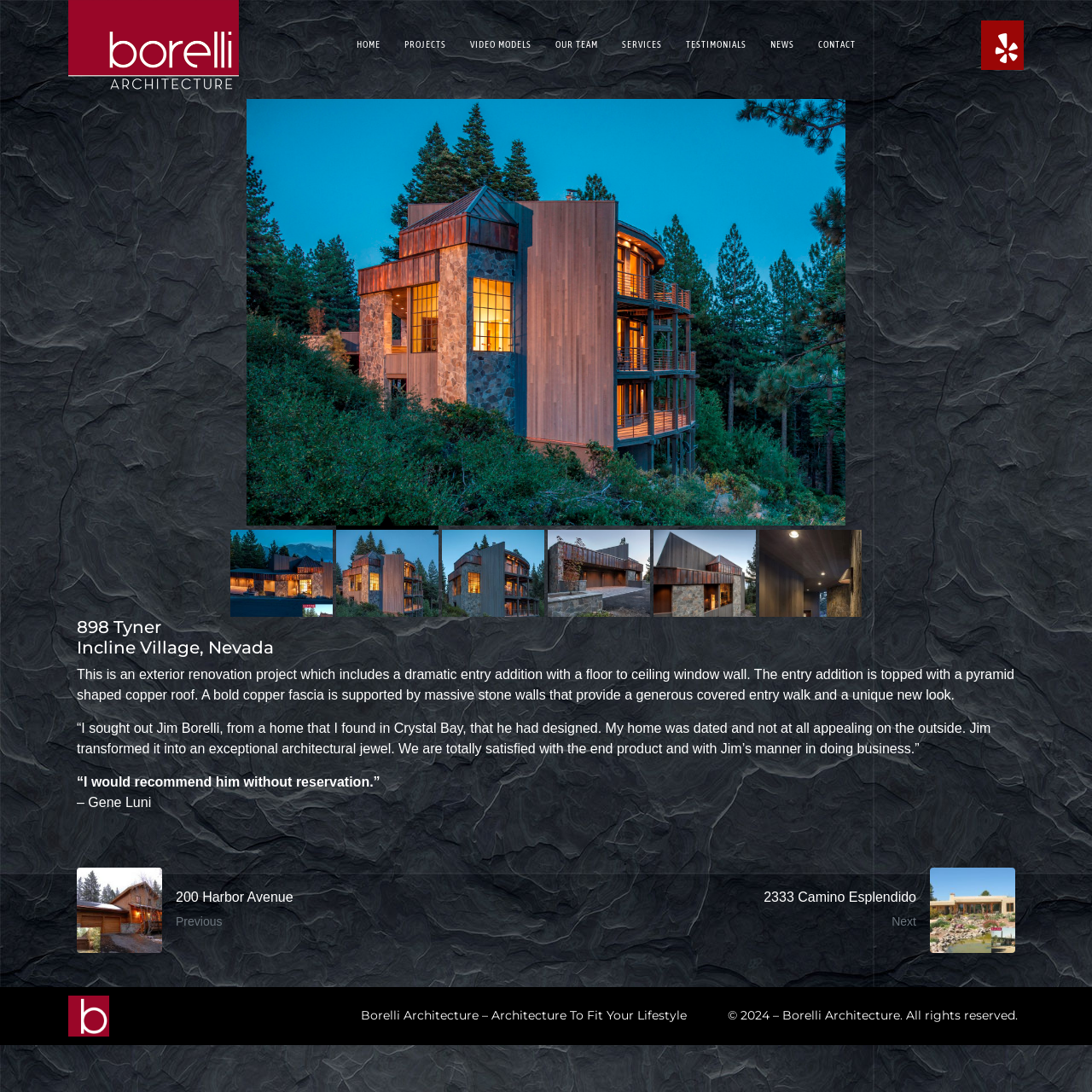Please give a one-word or short phrase response to the following question: 
What is the name of the architecture firm?

Borelli Architecture